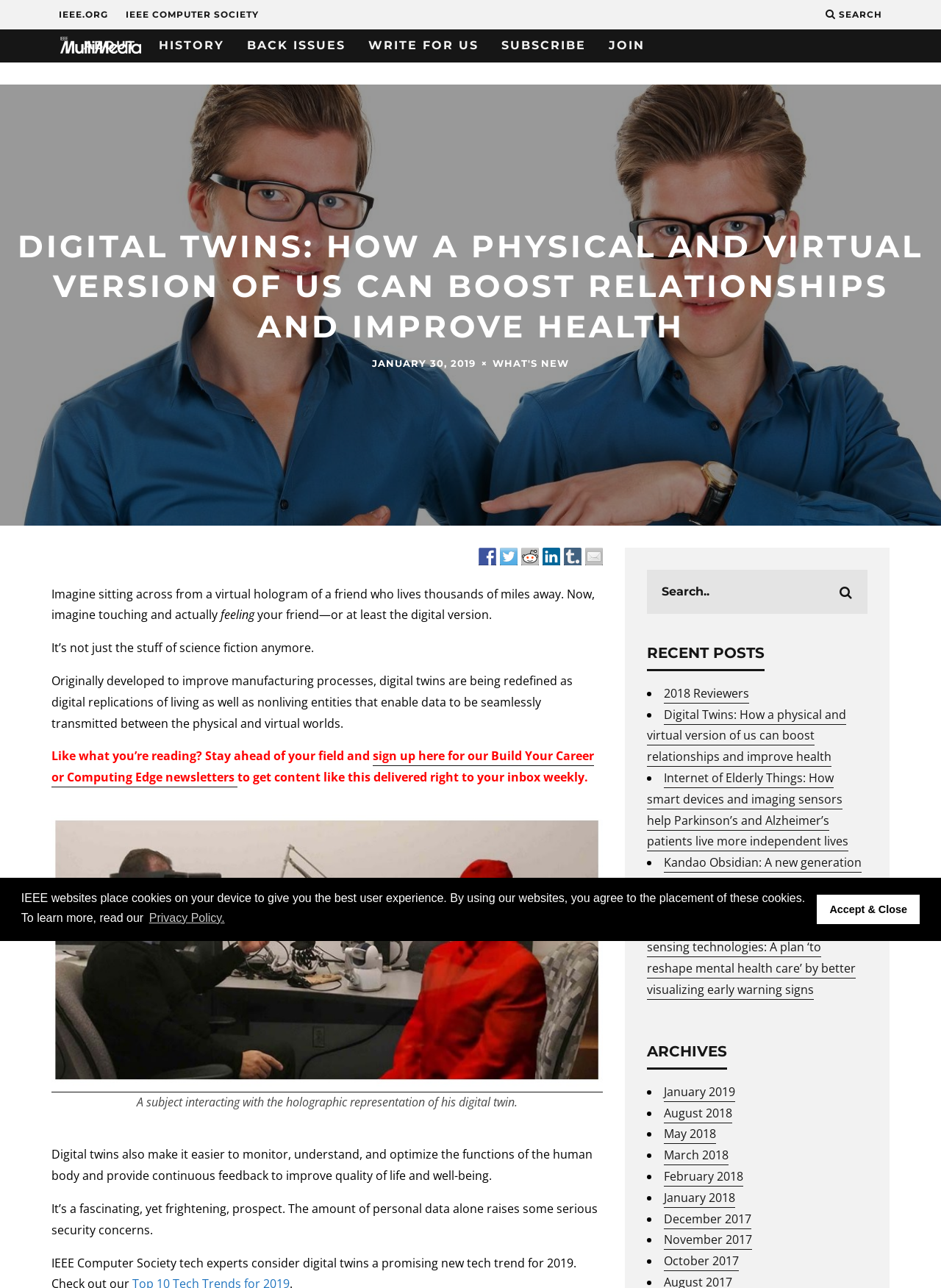Determine the bounding box coordinates of the clickable area required to perform the following instruction: "Click the 'WRITE FOR US' link". The coordinates should be represented as four float numbers between 0 and 1: [left, top, right, bottom].

[0.382, 0.023, 0.518, 0.048]